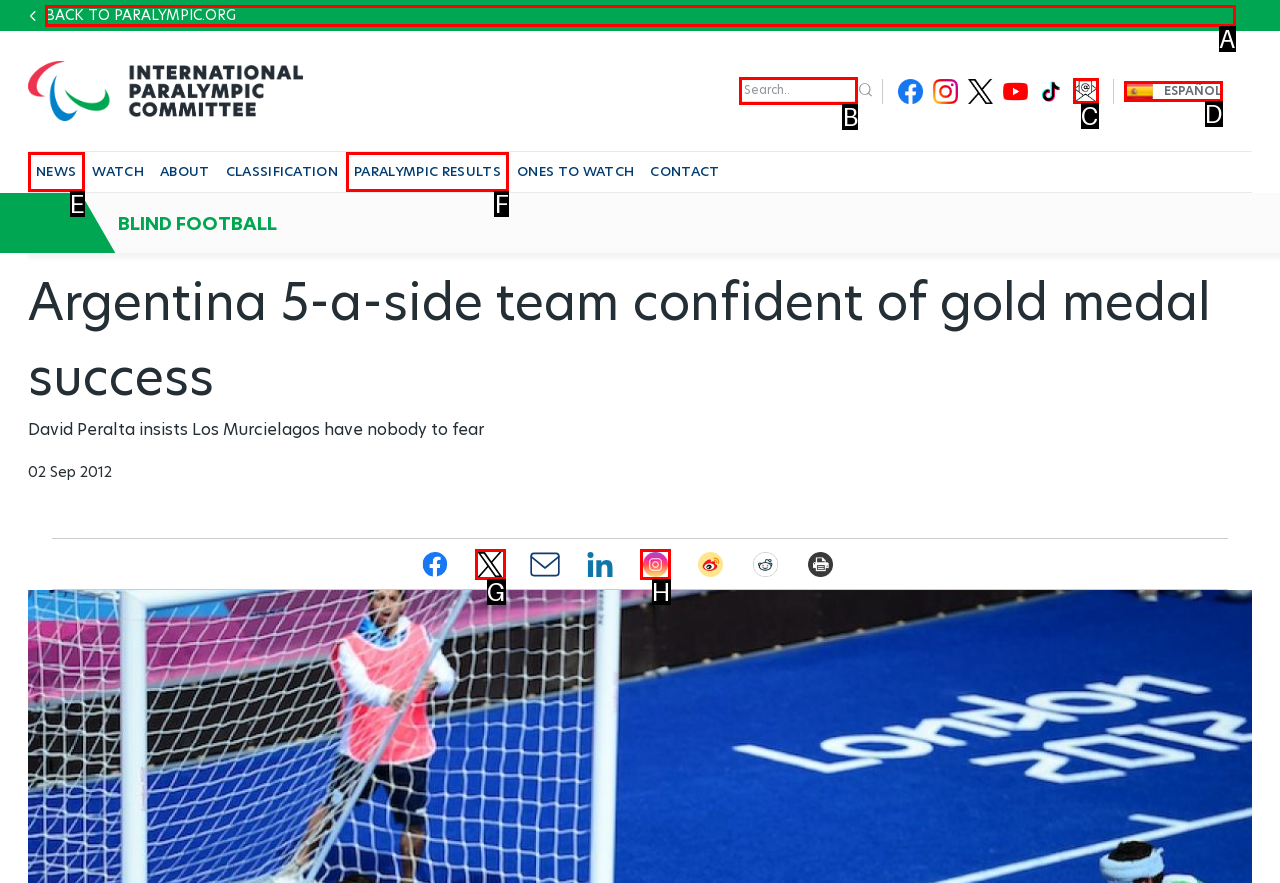Point out the HTML element I should click to achieve the following task: Visit the Bookmiser store Provide the letter of the selected option from the choices.

None